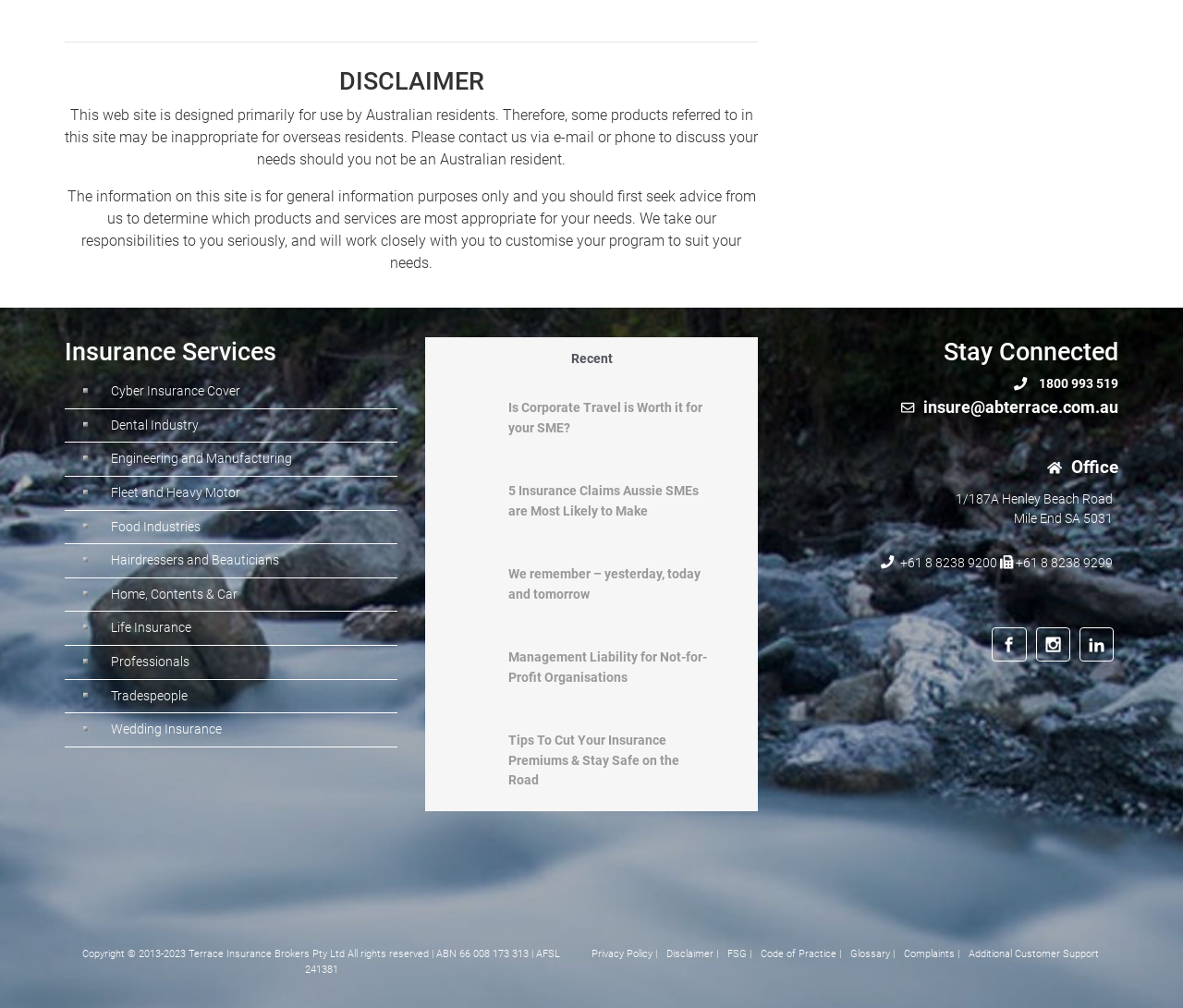Please determine the bounding box coordinates of the area that needs to be clicked to complete this task: 'Select the tab 'Recent''. The coordinates must be four float numbers between 0 and 1, formatted as [left, top, right, bottom].

[0.359, 0.334, 0.641, 0.378]